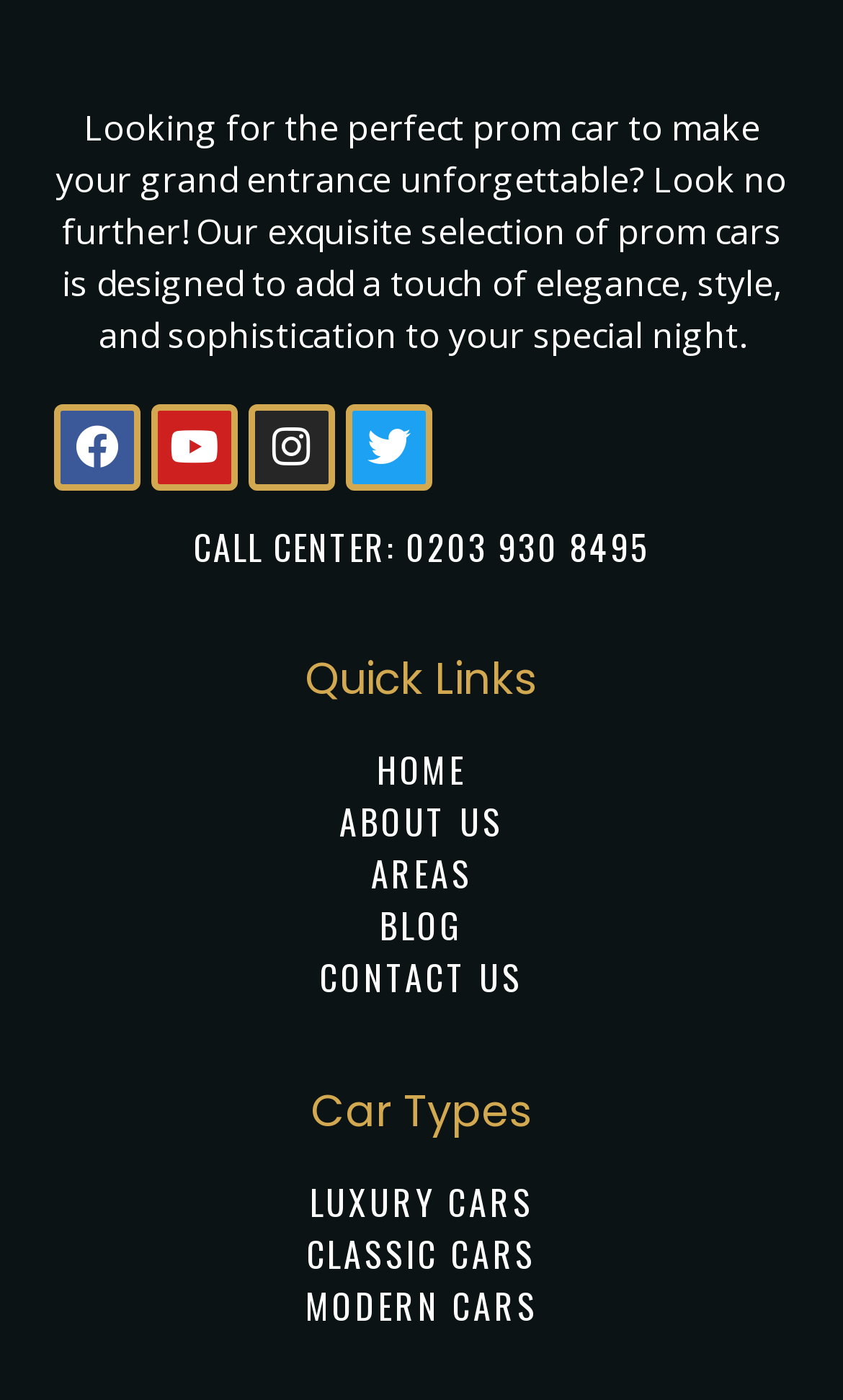Please determine the bounding box coordinates of the element to click in order to execute the following instruction: "Read the BLOG". The coordinates should be four float numbers between 0 and 1, specified as [left, top, right, bottom].

[0.451, 0.642, 0.549, 0.679]